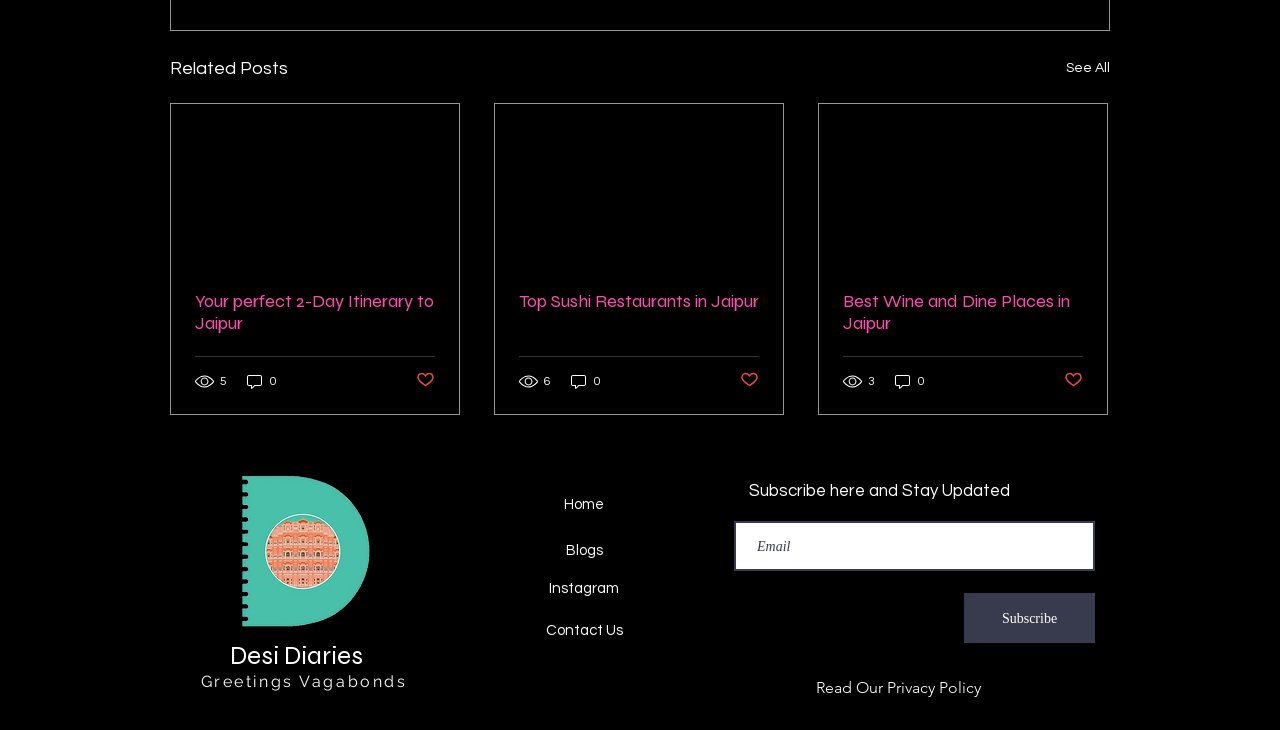Please provide the bounding box coordinates for the element that needs to be clicked to perform the instruction: "Visit the 'Home' page". The coordinates must consist of four float numbers between 0 and 1, formatted as [left, top, right, bottom].

[0.401, 0.663, 0.512, 0.718]